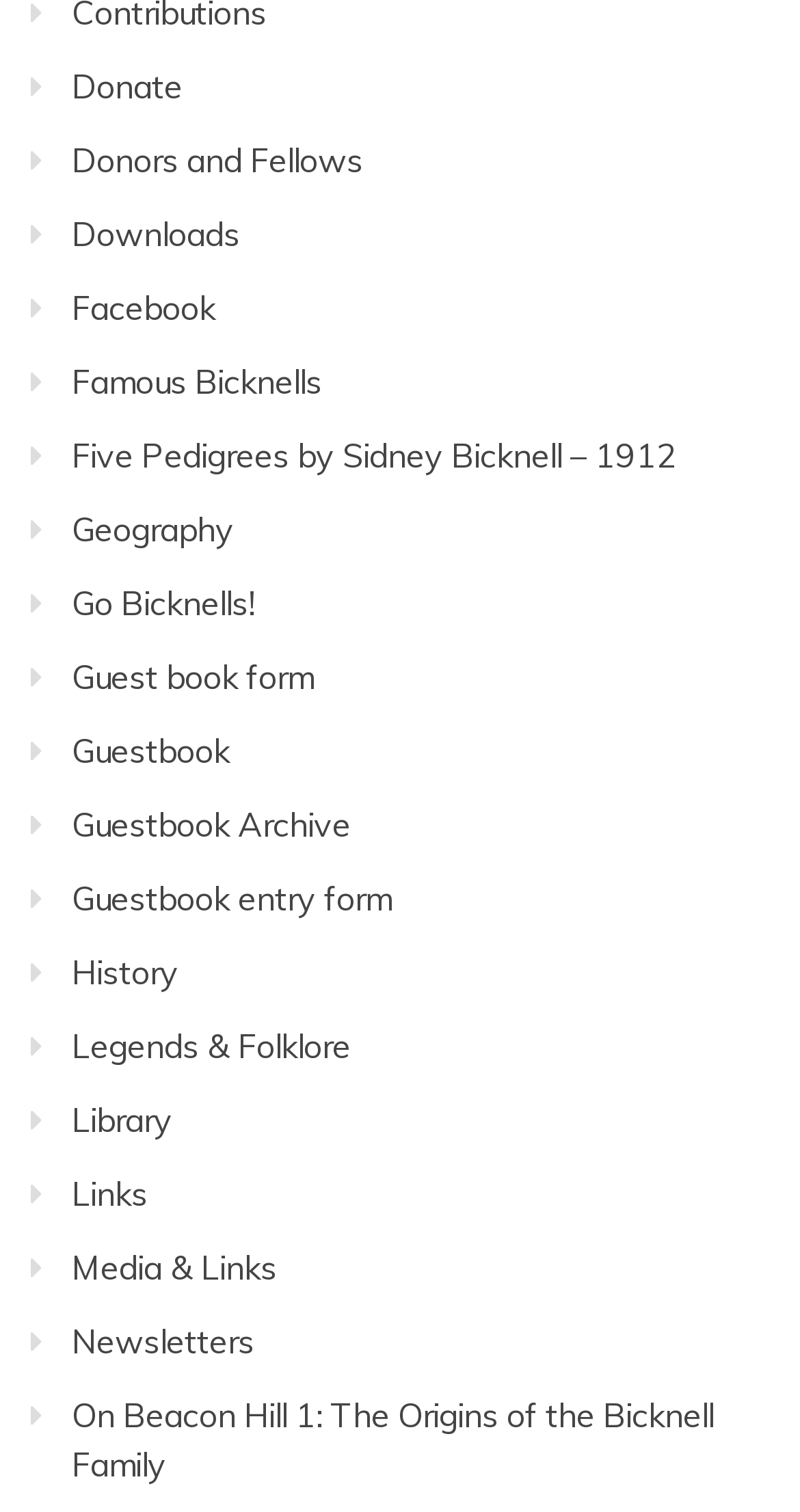Determine the coordinates of the bounding box for the clickable area needed to execute this instruction: "View author information".

None